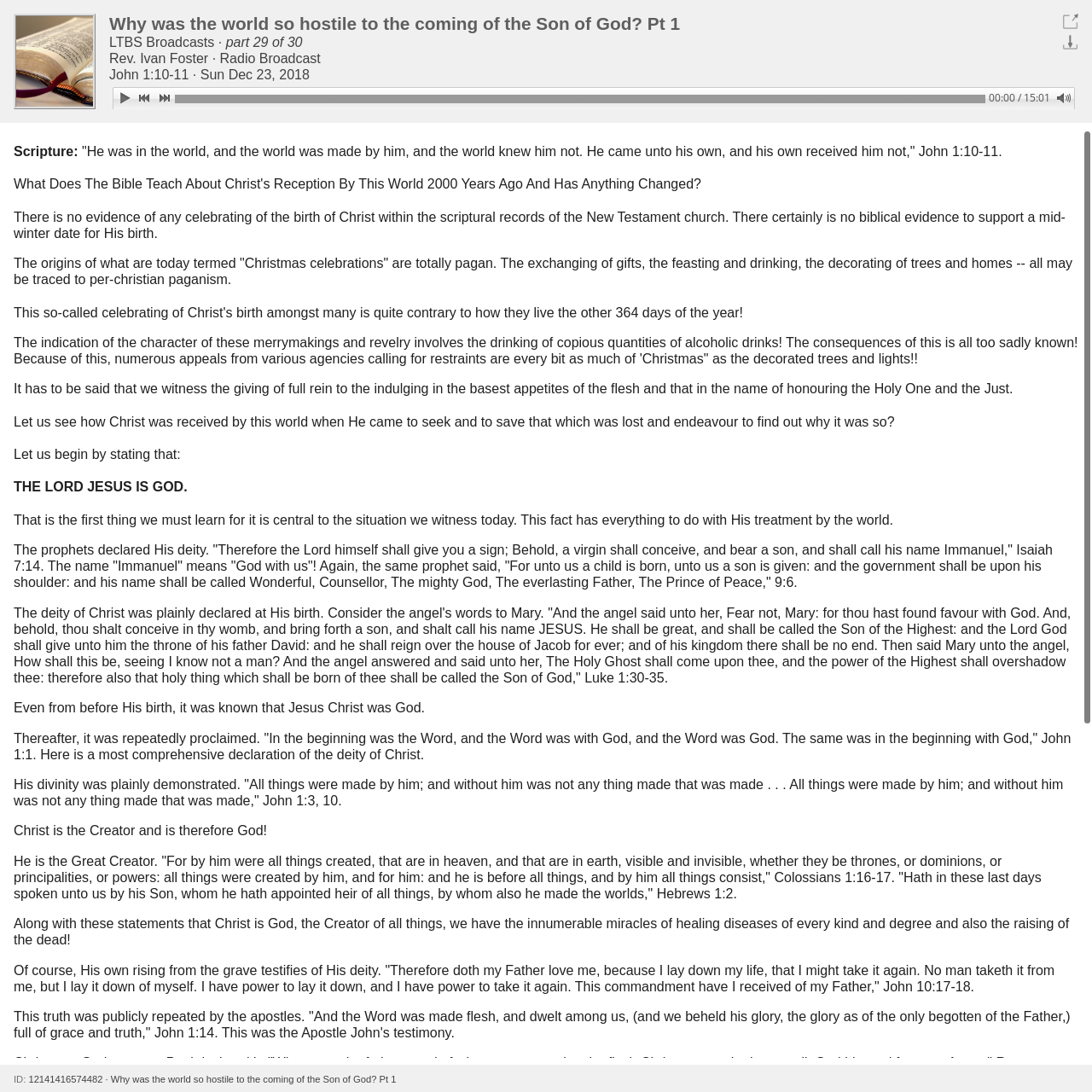Look at the image and answer the question in detail:
What is the duration of the sermon?

The duration of the sermon can be found at the bottom of the webpage, which is indicated by the StaticText element with the text content '00:00 / 15:01' and bounding box coordinates [0.905, 0.082, 0.962, 0.096]. This text shows that the sermon has a duration of 15 minutes and 1 second.